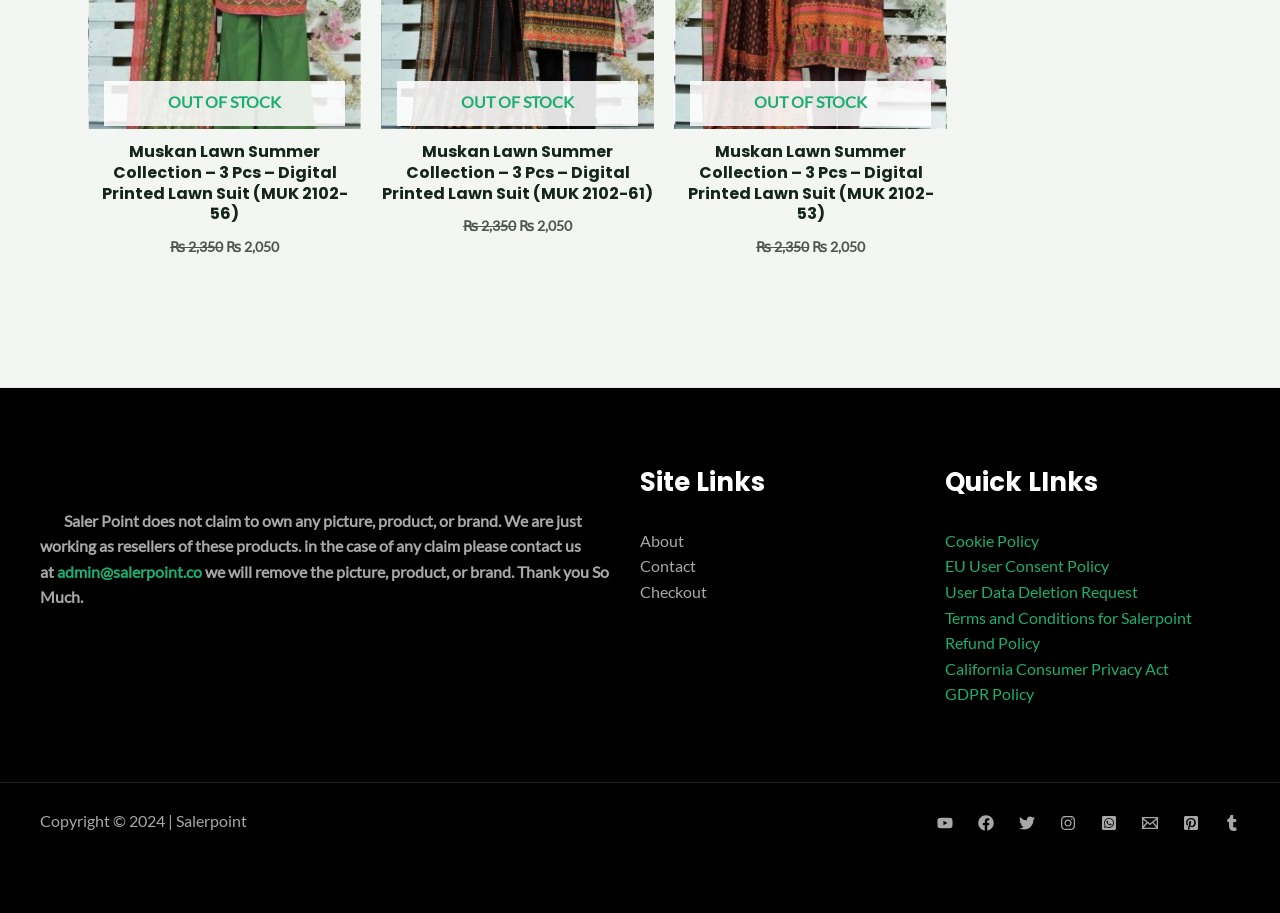Given the description of a UI element: "About", identify the bounding box coordinates of the matching element in the webpage screenshot.

[0.5, 0.581, 0.534, 0.602]